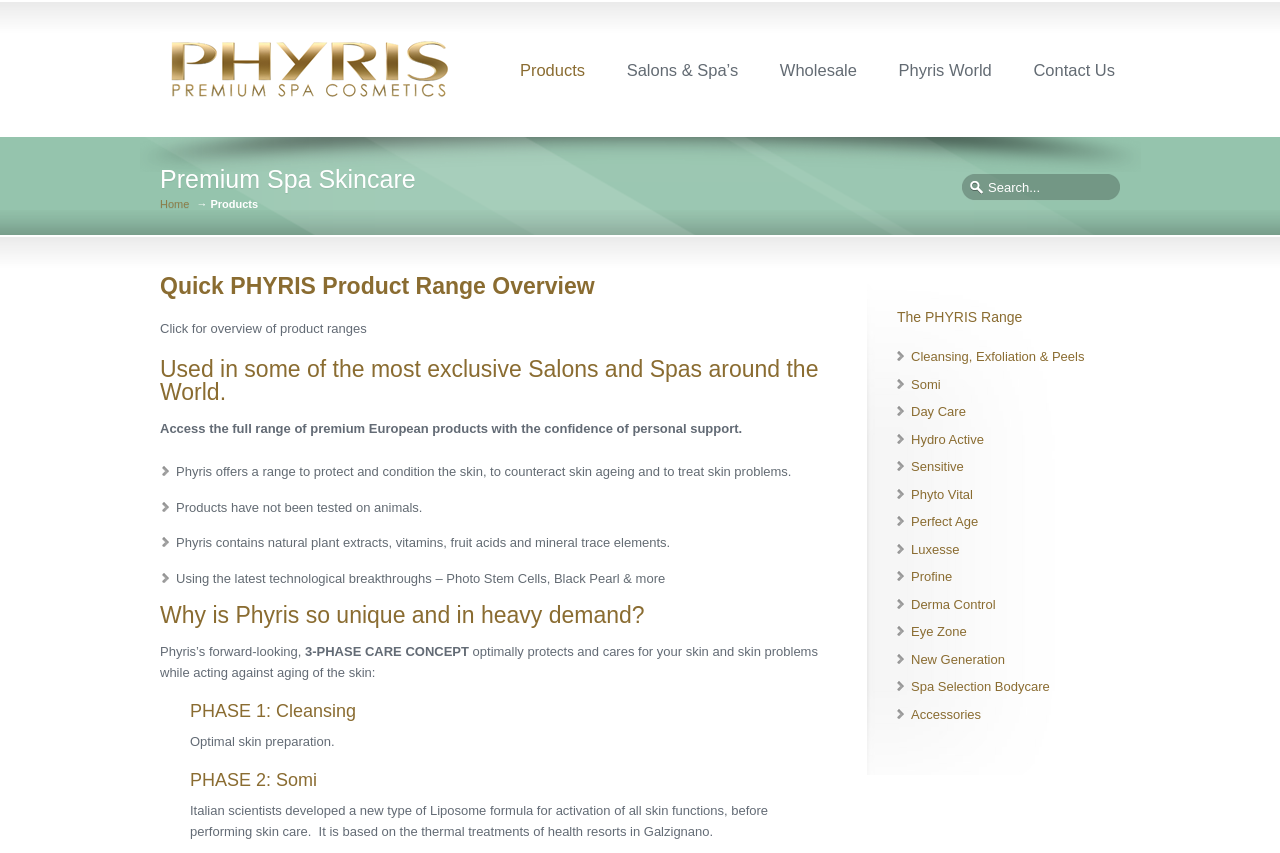Identify the bounding box of the UI element described as follows: "Salons & Spa’s". Provide the coordinates as four float numbers in the range of 0 to 1 [left, top, right, bottom].

[0.486, 0.067, 0.581, 0.096]